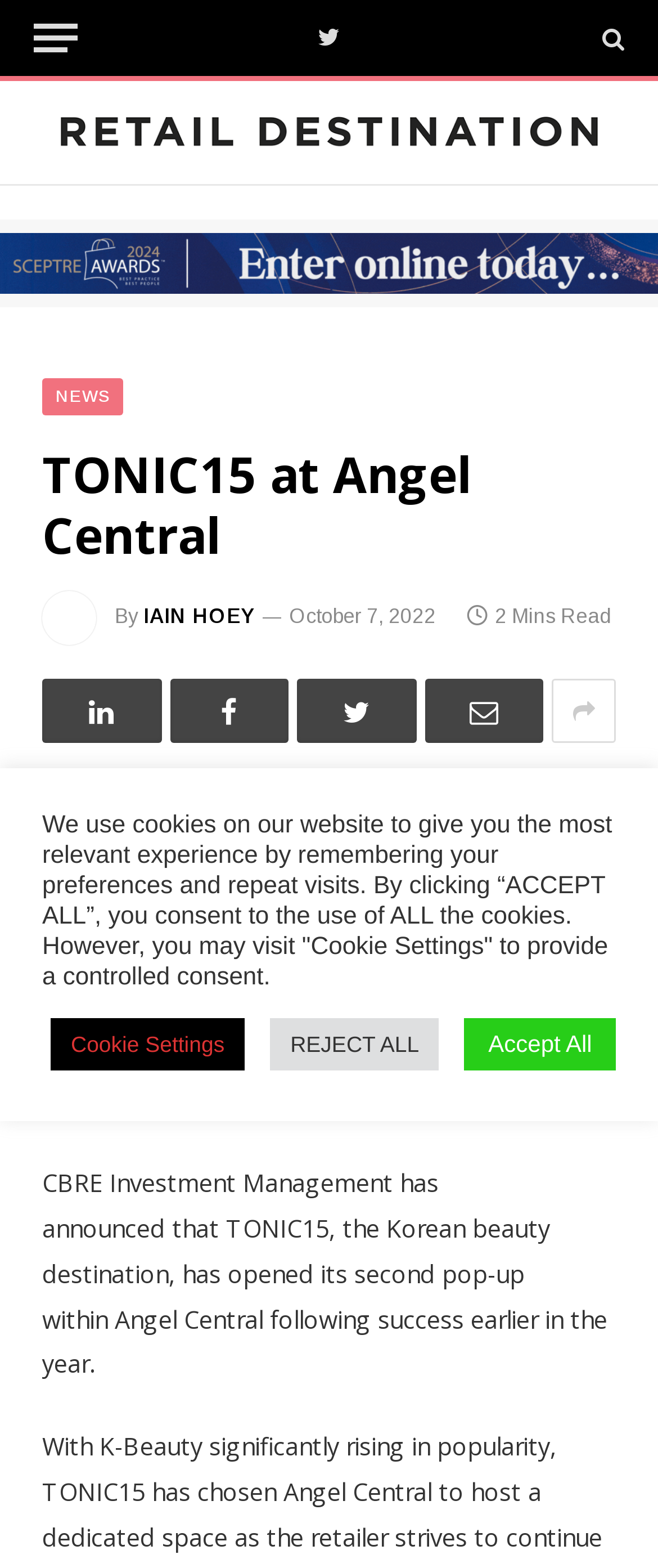Please provide a one-word or phrase answer to the question: 
What is the location of the retail destination?

Angel Central